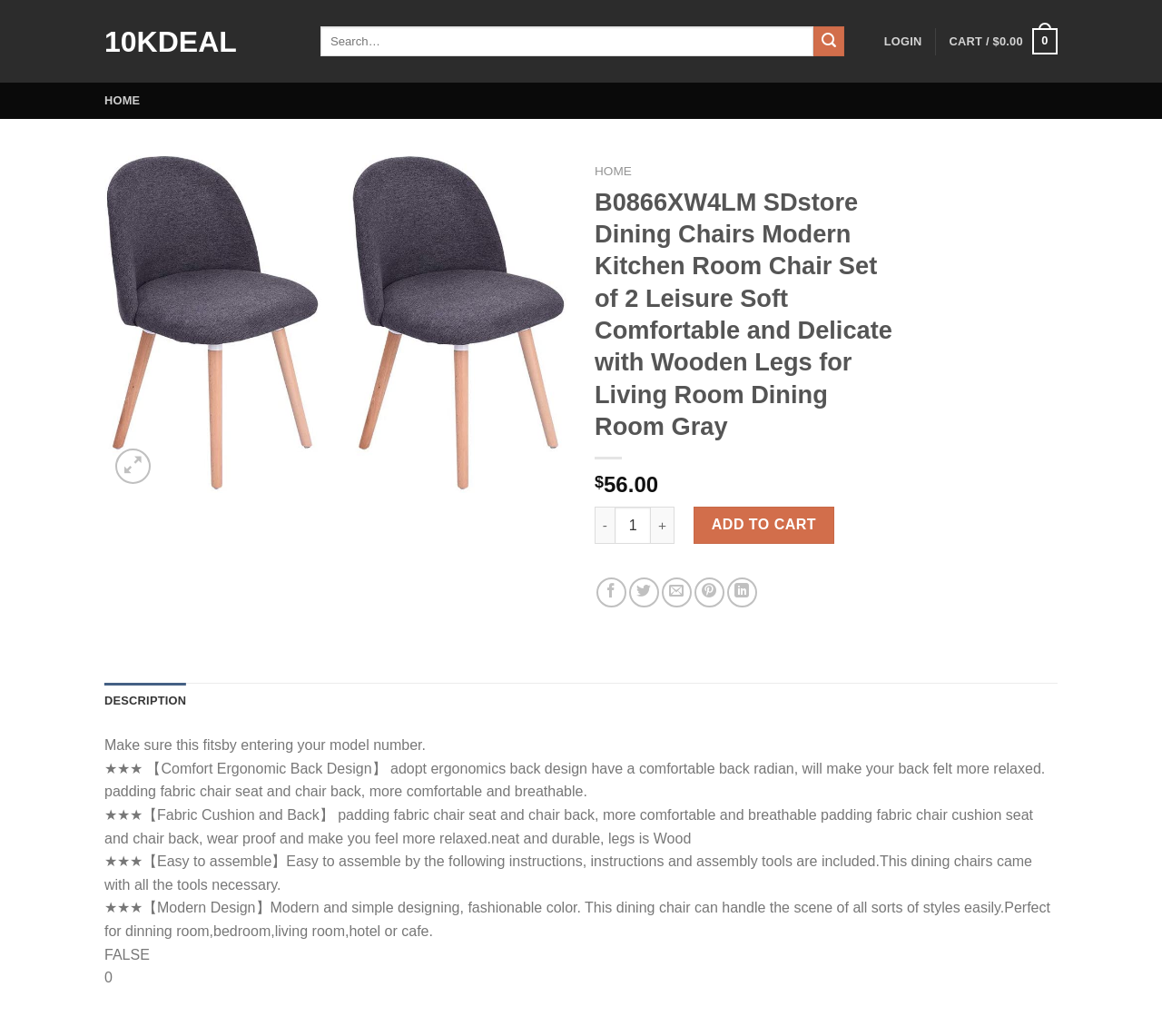Could you determine the bounding box coordinates of the clickable element to complete the instruction: "Login to your account"? Provide the coordinates as four float numbers between 0 and 1, i.e., [left, top, right, bottom].

[0.761, 0.024, 0.793, 0.056]